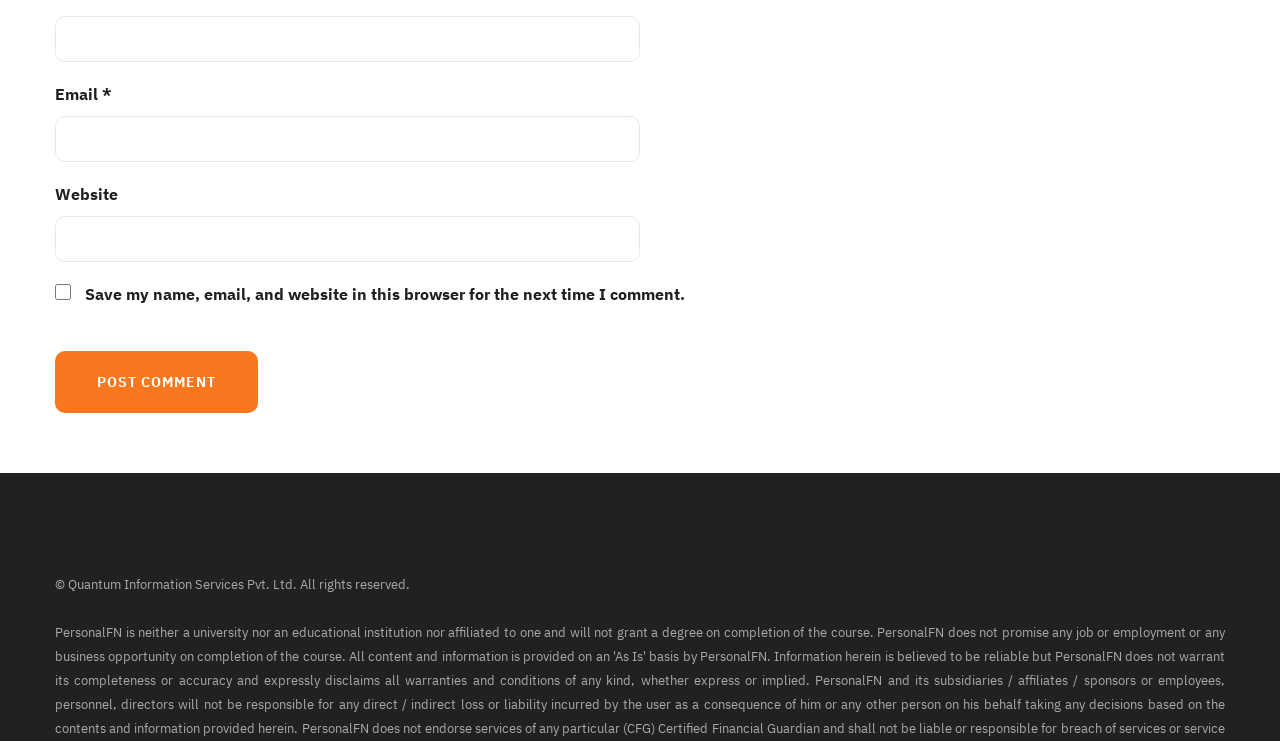Respond to the following query with just one word or a short phrase: 
How many textboxes are there?

3